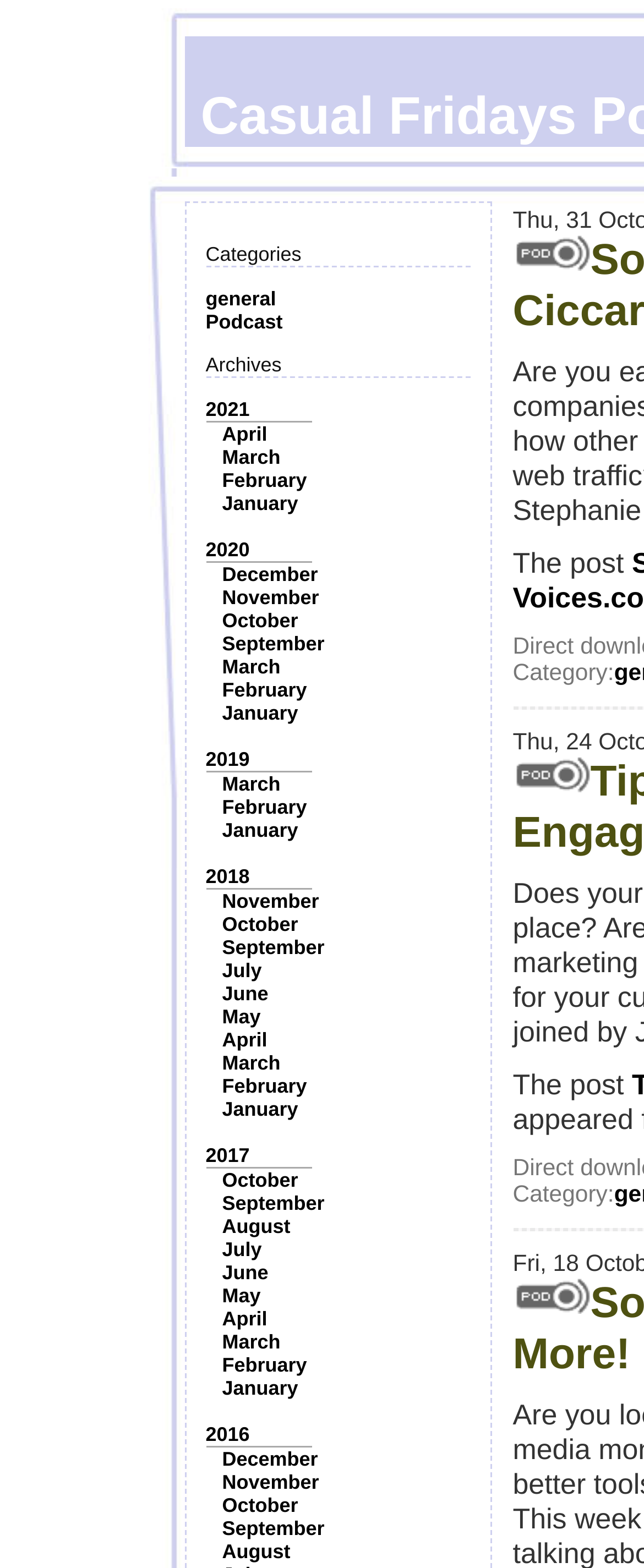Describe all the visual and textual components of the webpage comprehensively.

The webpage is titled "Casual Fridays Podcast" and appears to be an archive of podcast episodes organized by category and date. 

At the top, there is a section with the title "Categories" followed by links to categories such as "general" and "Podcast". Below this section, there is an "Archives" section with links to years from 2016 to 2021. Each year is further divided into links to individual months, such as "January", "February", and so on. 

On the right side of the page, there are three sections, each containing an image at the top, followed by a static text "The post" and then a static text "Category:". These sections are likely individual podcast episode summaries or descriptions.